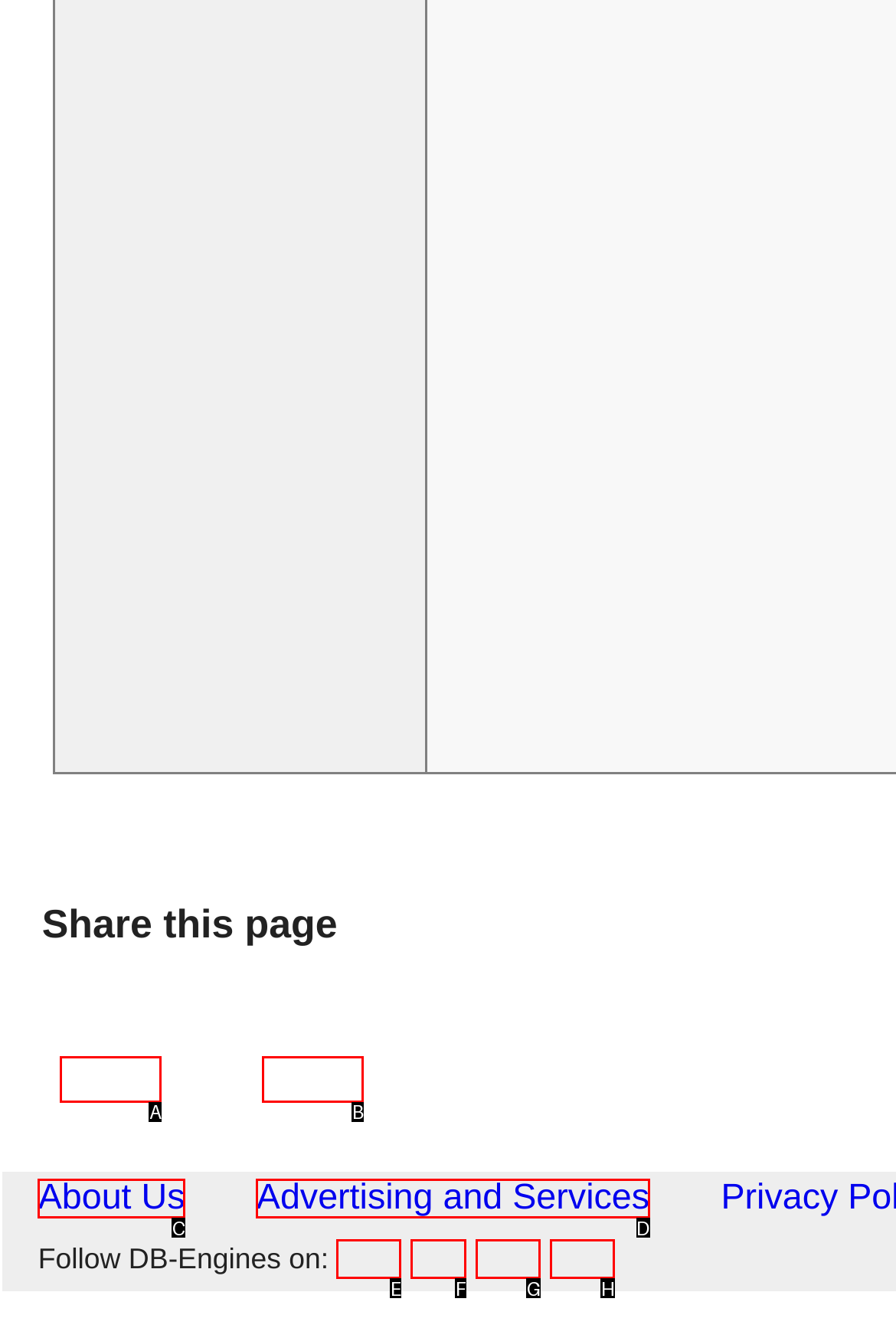Find the option that matches this description: parent_node: Follow DB-Engines on: title="Mastodon"
Provide the matching option's letter directly.

G